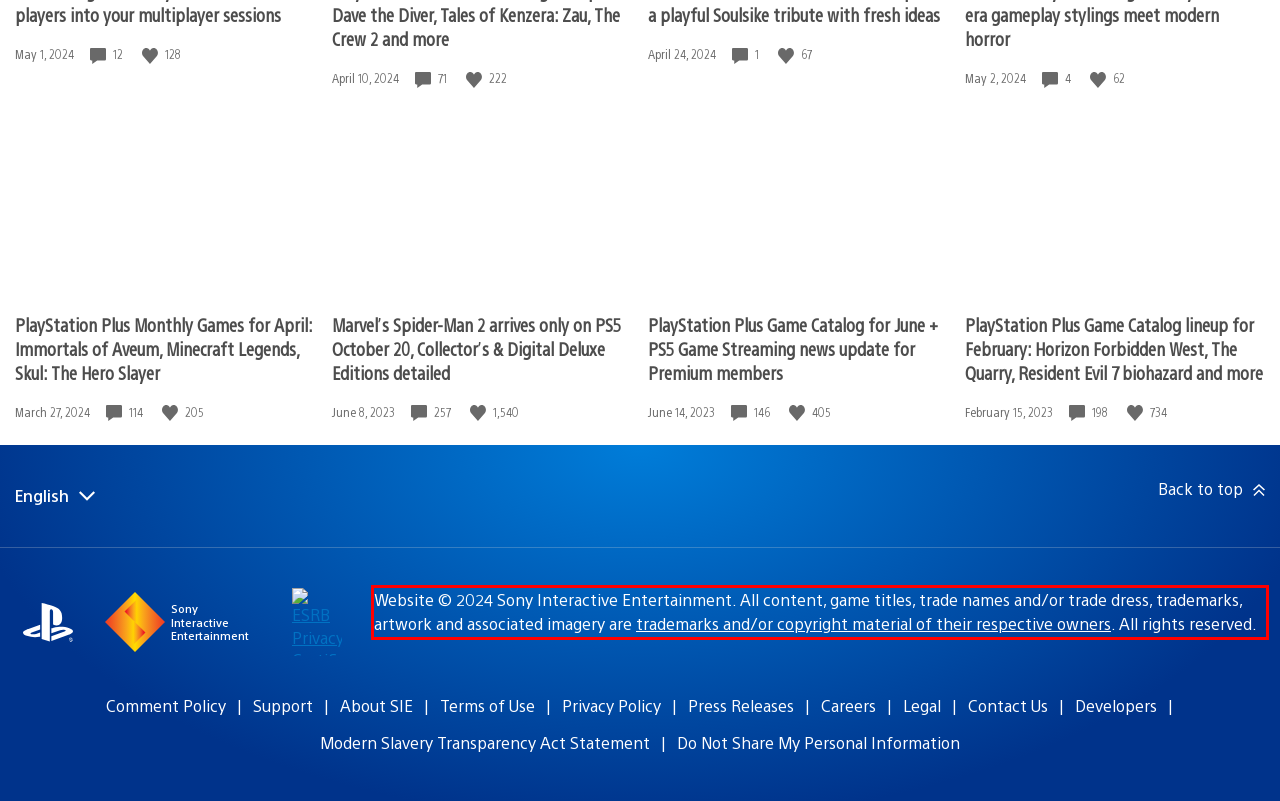In the screenshot of the webpage, find the red bounding box and perform OCR to obtain the text content restricted within this red bounding box.

Website © 2024 Sony Interactive Entertainment. All content, game titles, trade names and/or trade dress, trademarks, artwork and associated imagery are trademarks and/or copyright material of their respective owners. All rights reserved.